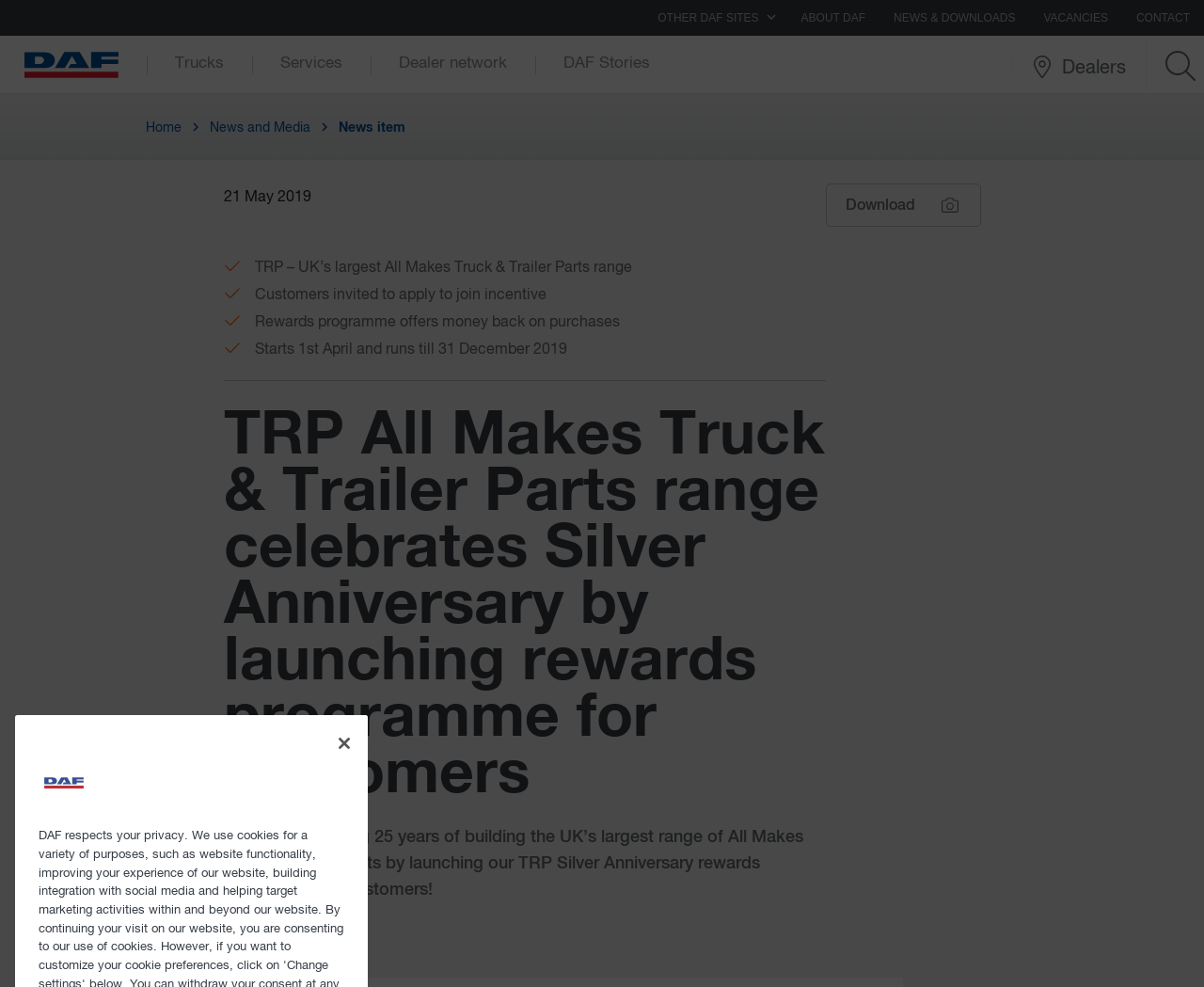Can you find the bounding box coordinates for the element to click on to achieve the instruction: "View details of Food Safety ISO 22000"?

None